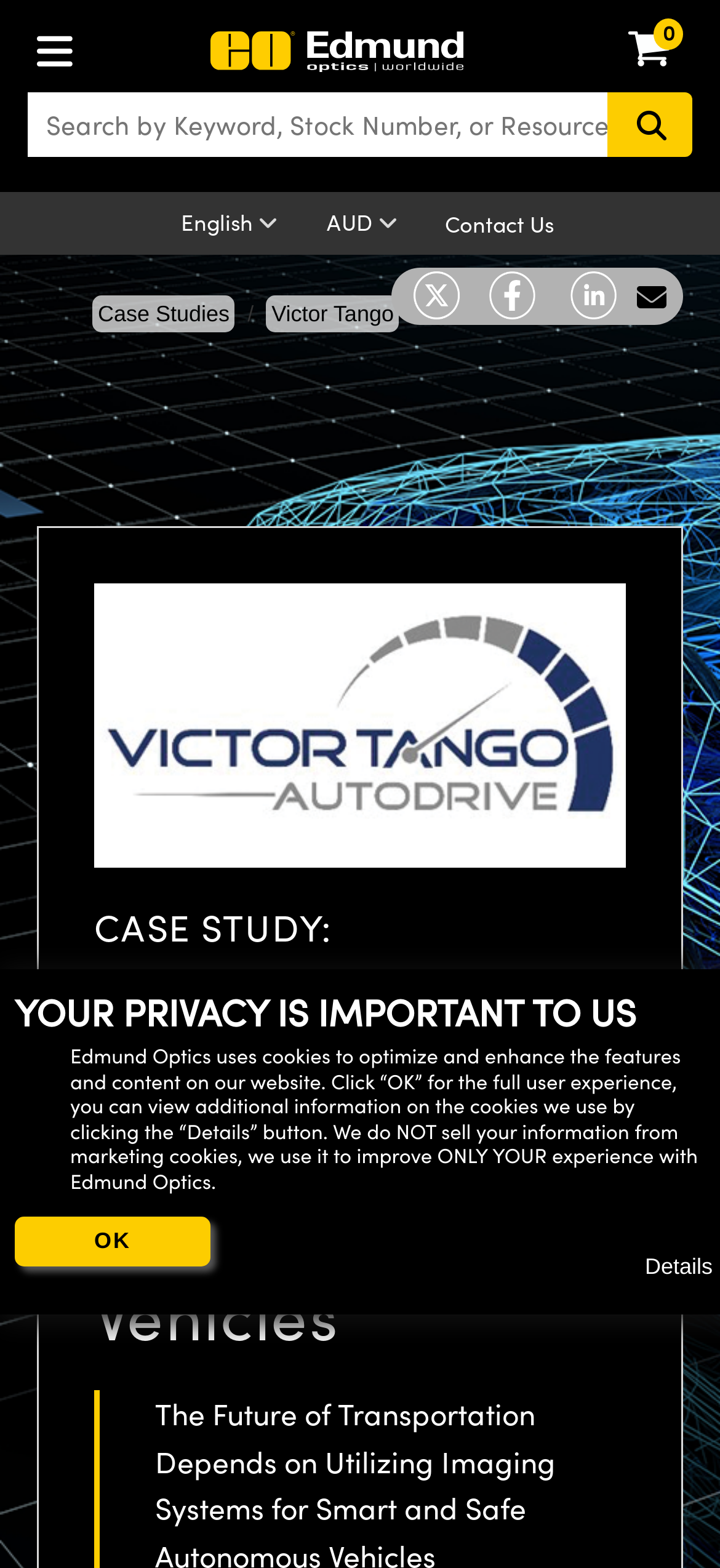Determine the main headline from the webpage and extract its text.

PARTNERING WITH EDMUND OPTICS